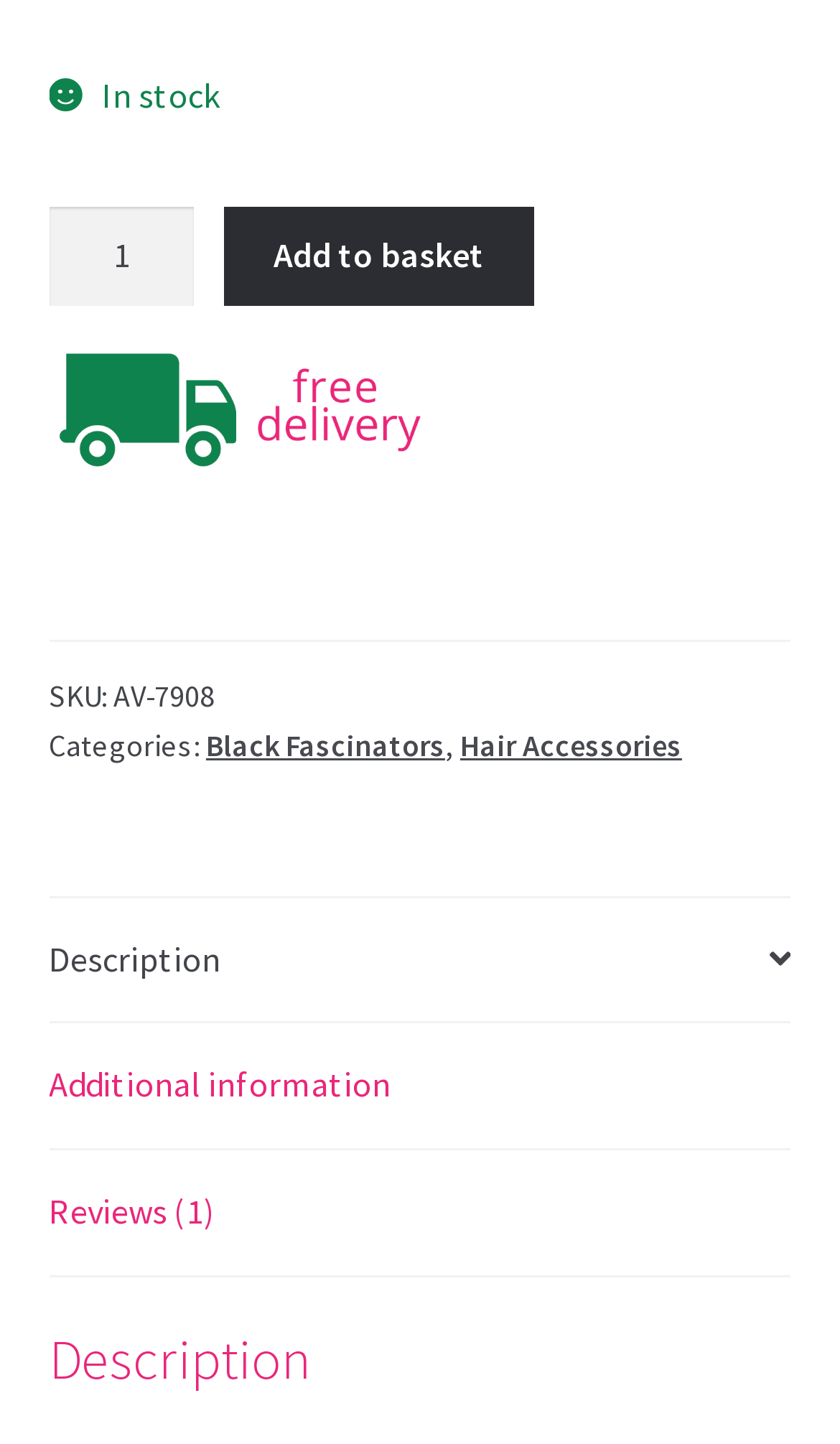Determine the bounding box coordinates of the element's region needed to click to follow the instruction: "View product description". Provide these coordinates as four float numbers between 0 and 1, formatted as [left, top, right, bottom].

[0.058, 0.621, 0.942, 0.708]